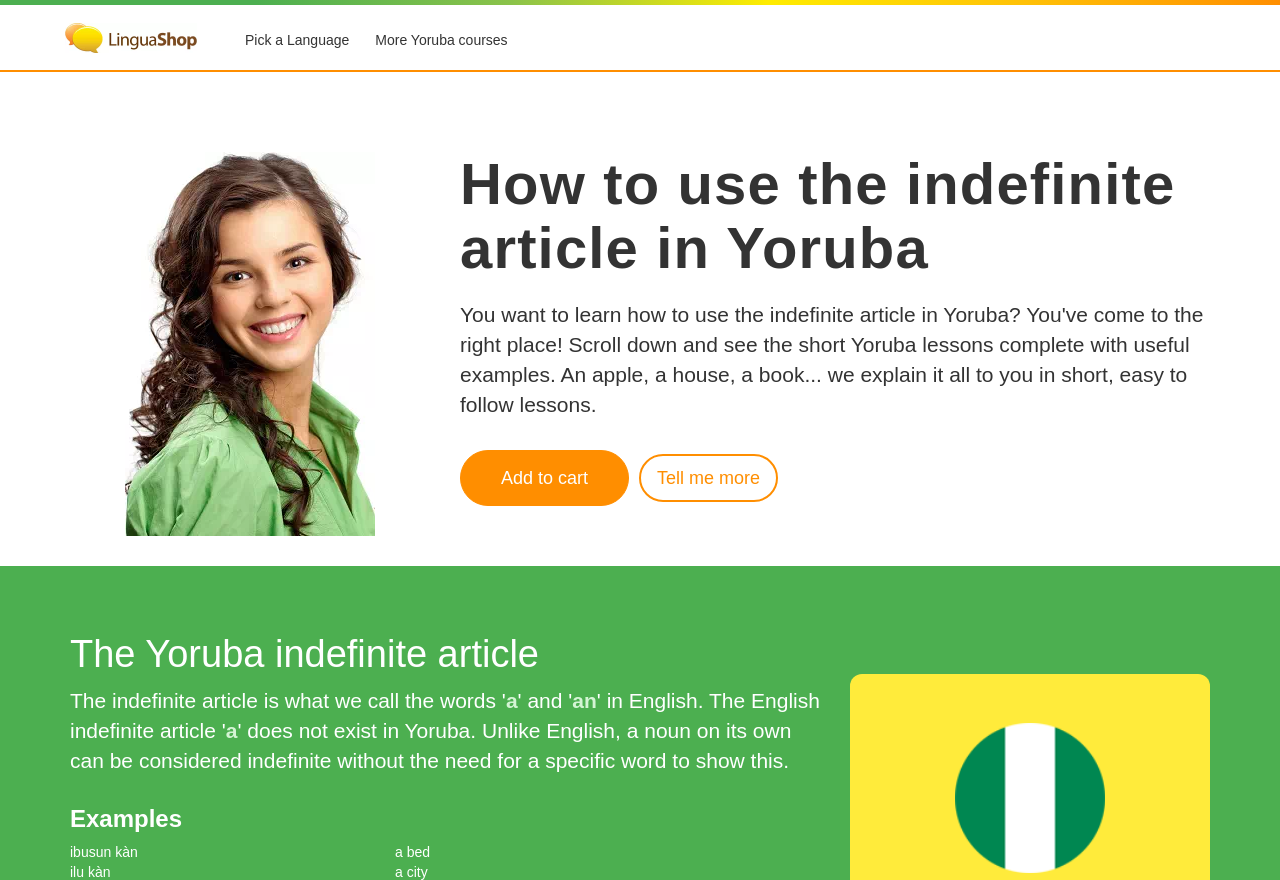Use one word or a short phrase to answer the question provided: 
What is the Yoruba word for 'a bed'?

ibusun kàn